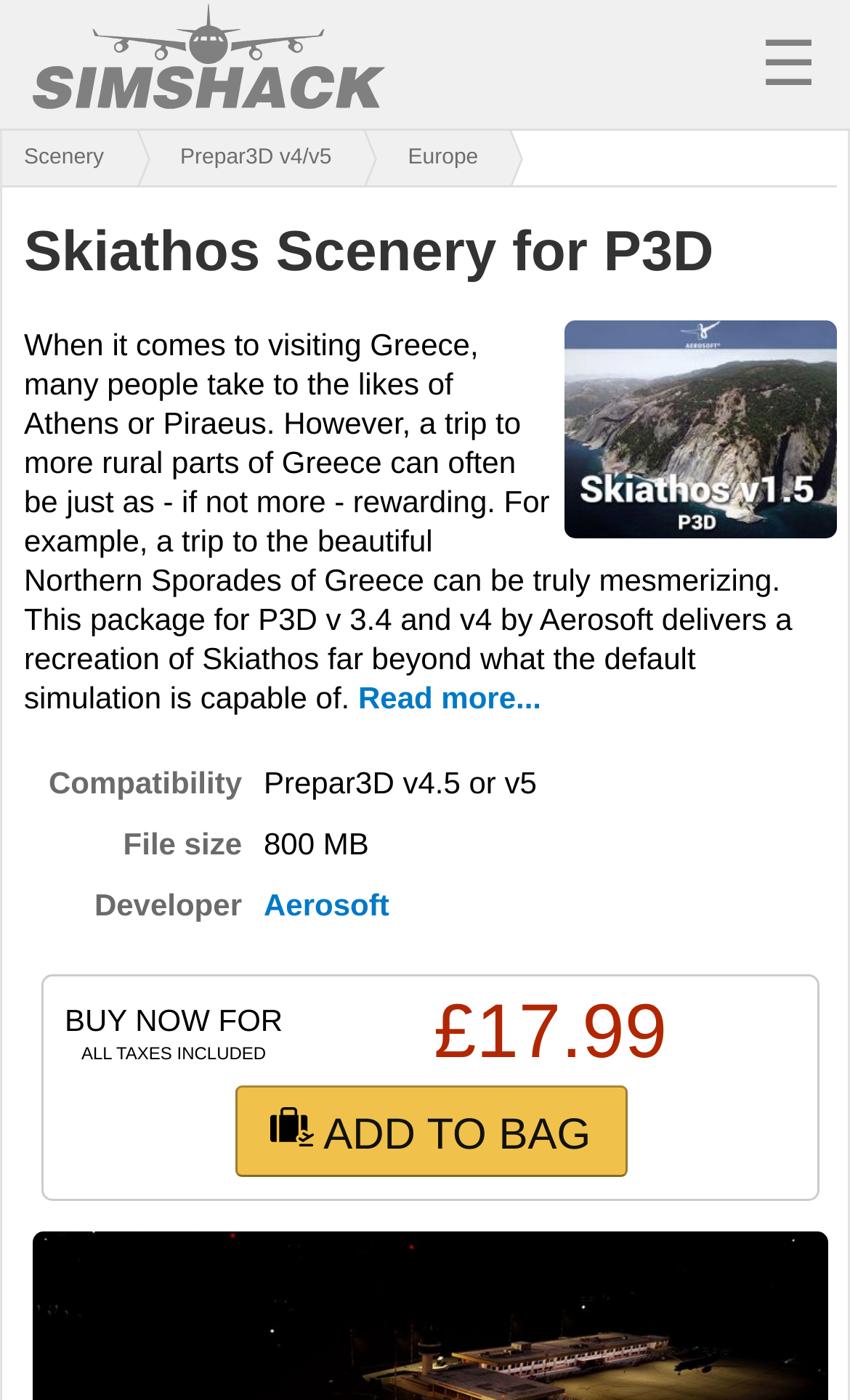Can you show the bounding box coordinates of the region to click on to complete the task described in the instruction: "Click the Toggle Menu button"?

None